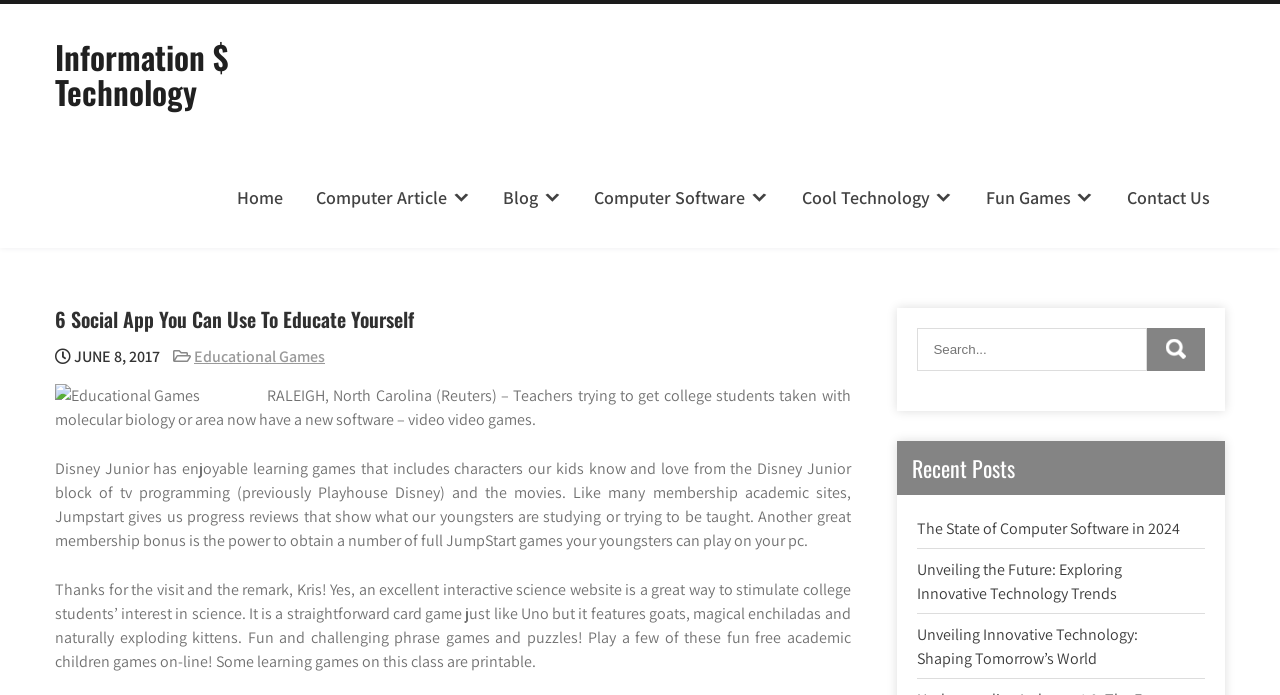Identify the bounding box coordinates for the UI element described as: "Elizabeth Williams".

None